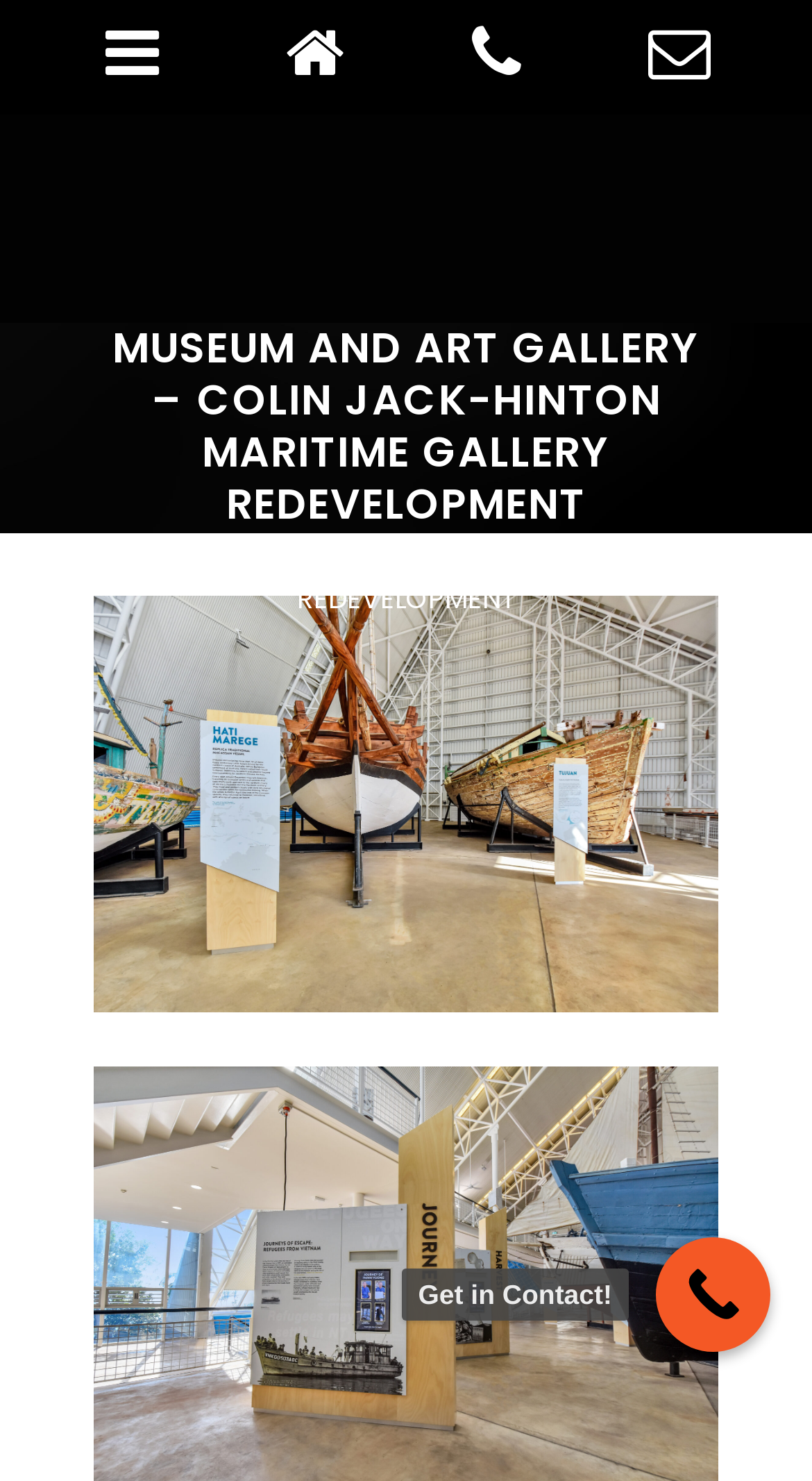Please give a short response to the question using one word or a phrase:
What is the text of the call-to-action button at the bottom?

Get in Contact!